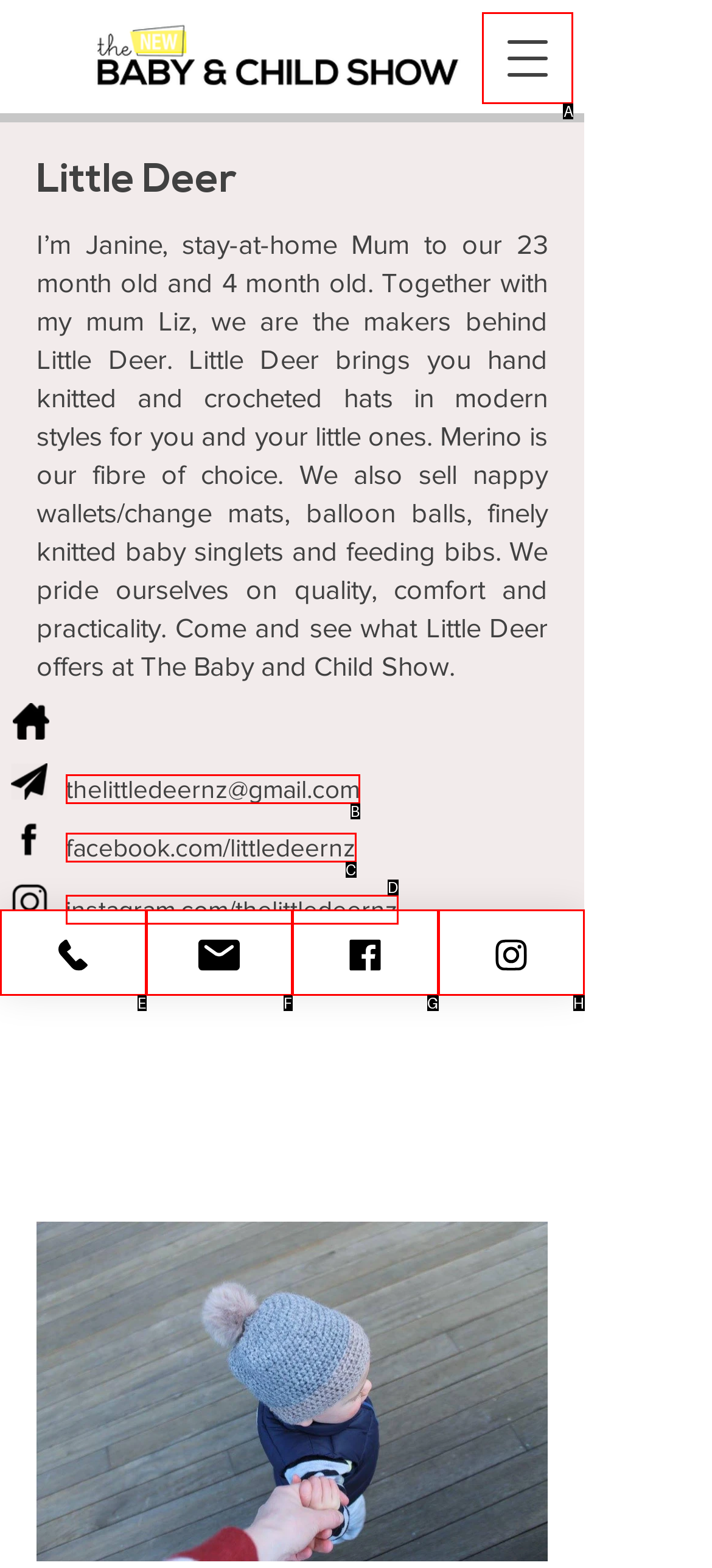Look at the highlighted elements in the screenshot and tell me which letter corresponds to the task: Open navigation menu.

A